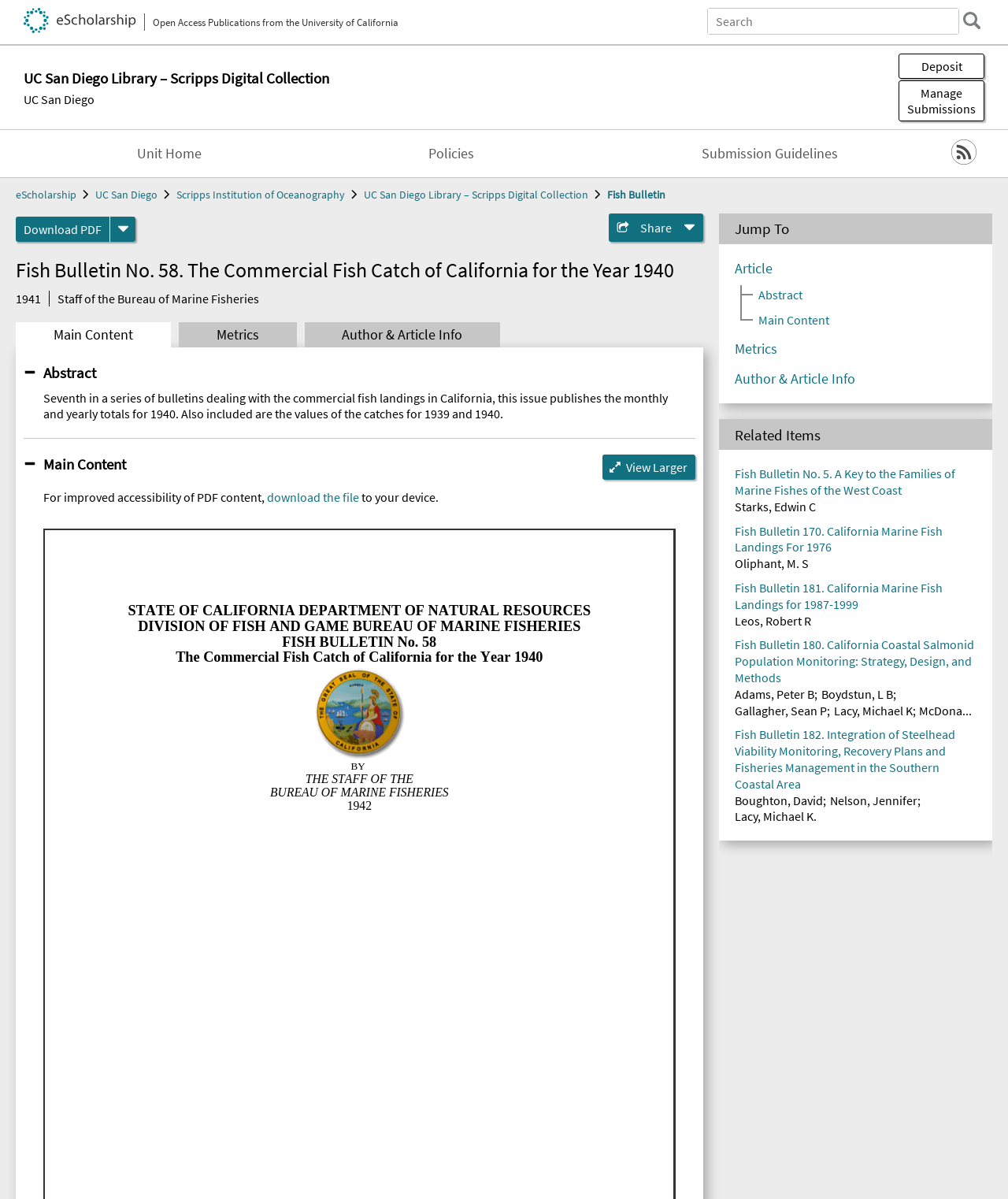Please determine the bounding box coordinates of the clickable area required to carry out the following instruction: "Click the 'Home' link". The coordinates must be four float numbers between 0 and 1, represented as [left, top, right, bottom].

None